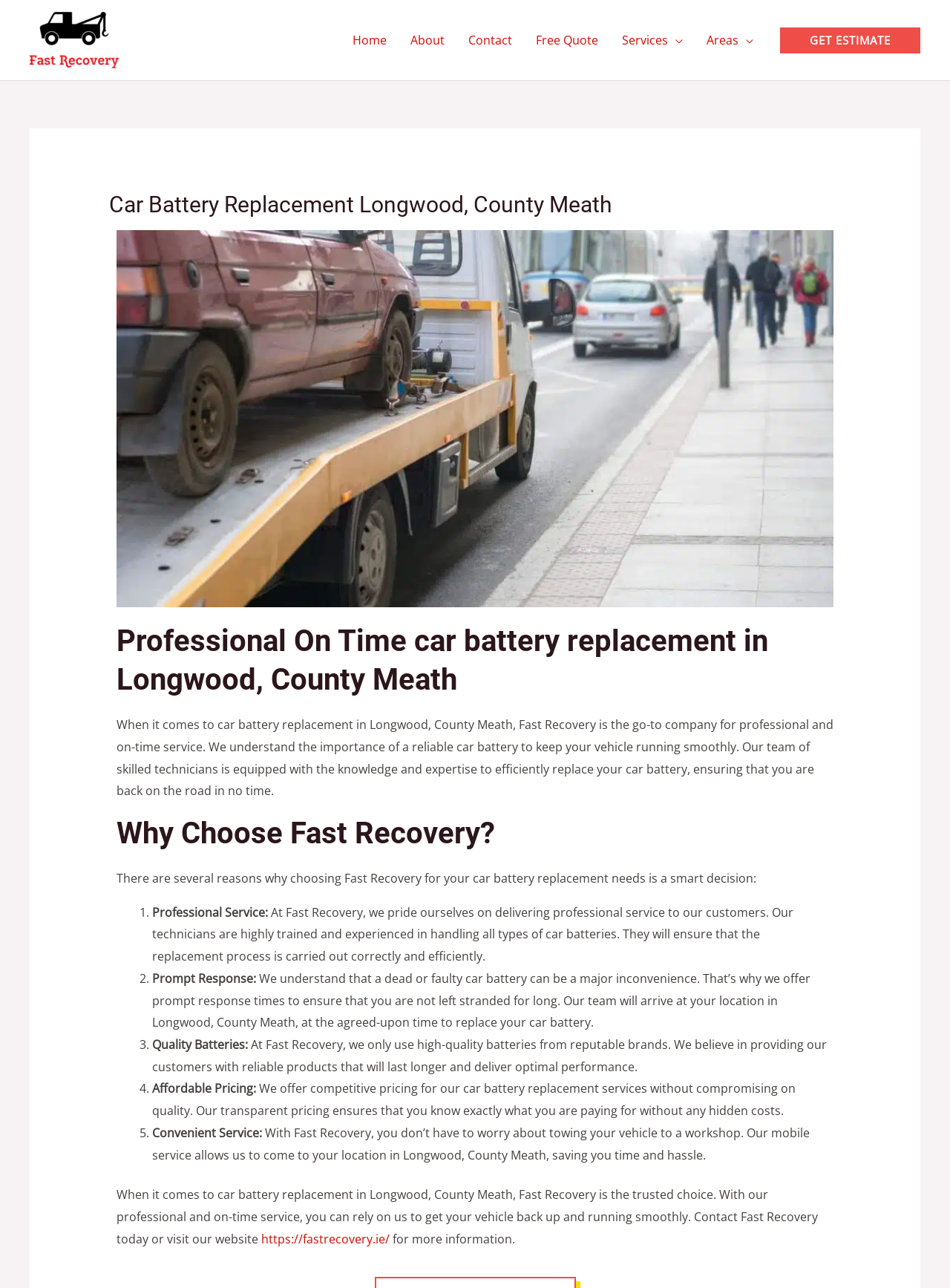What is the company name?
Please analyze the image and answer the question with as much detail as possible.

The company name is mentioned in the logo at the top left corner of the webpage, and also in the text 'When it comes to car battery replacement in Longwood, County Meath, Fast Recovery is the go-to company...'.